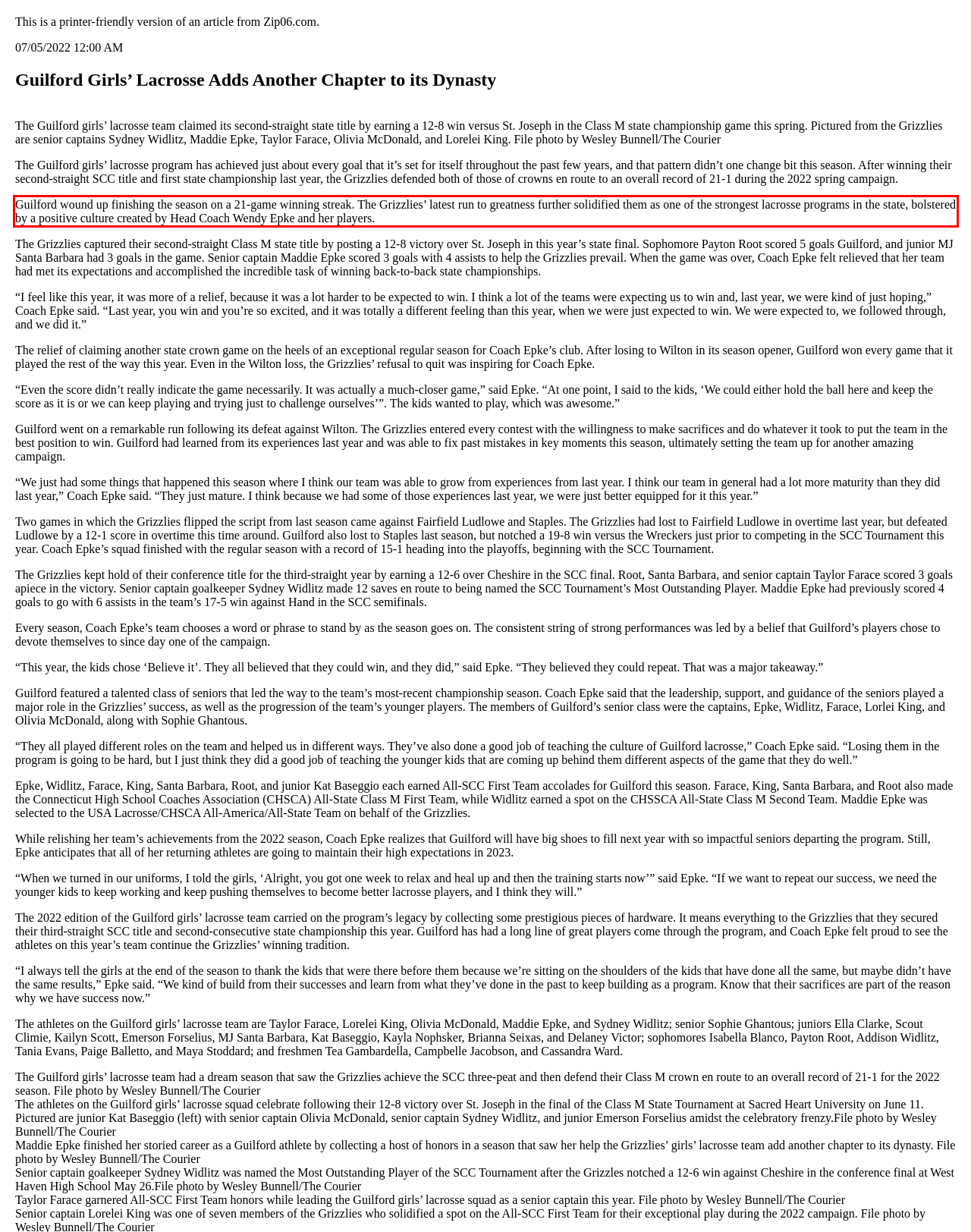With the provided screenshot of a webpage, locate the red bounding box and perform OCR to extract the text content inside it.

Guilford wound up finishing the season on a 21-game winning streak. The Grizzlies’ latest run to greatness further solidified them as one of the strongest lacrosse programs in the state, bolstered by a positive culture created by Head Coach Wendy Epke and her players.